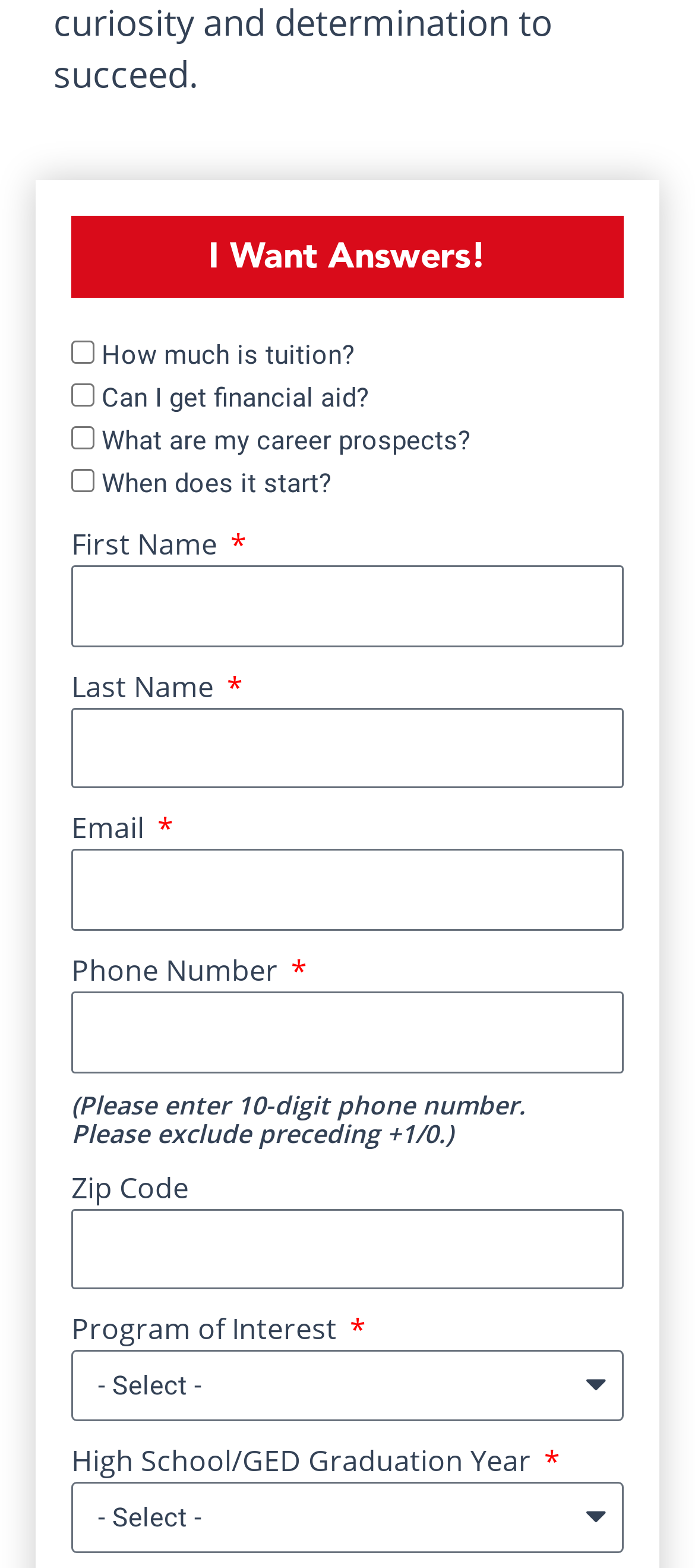Show the bounding box coordinates for the HTML element described as: "Add a Person".

None